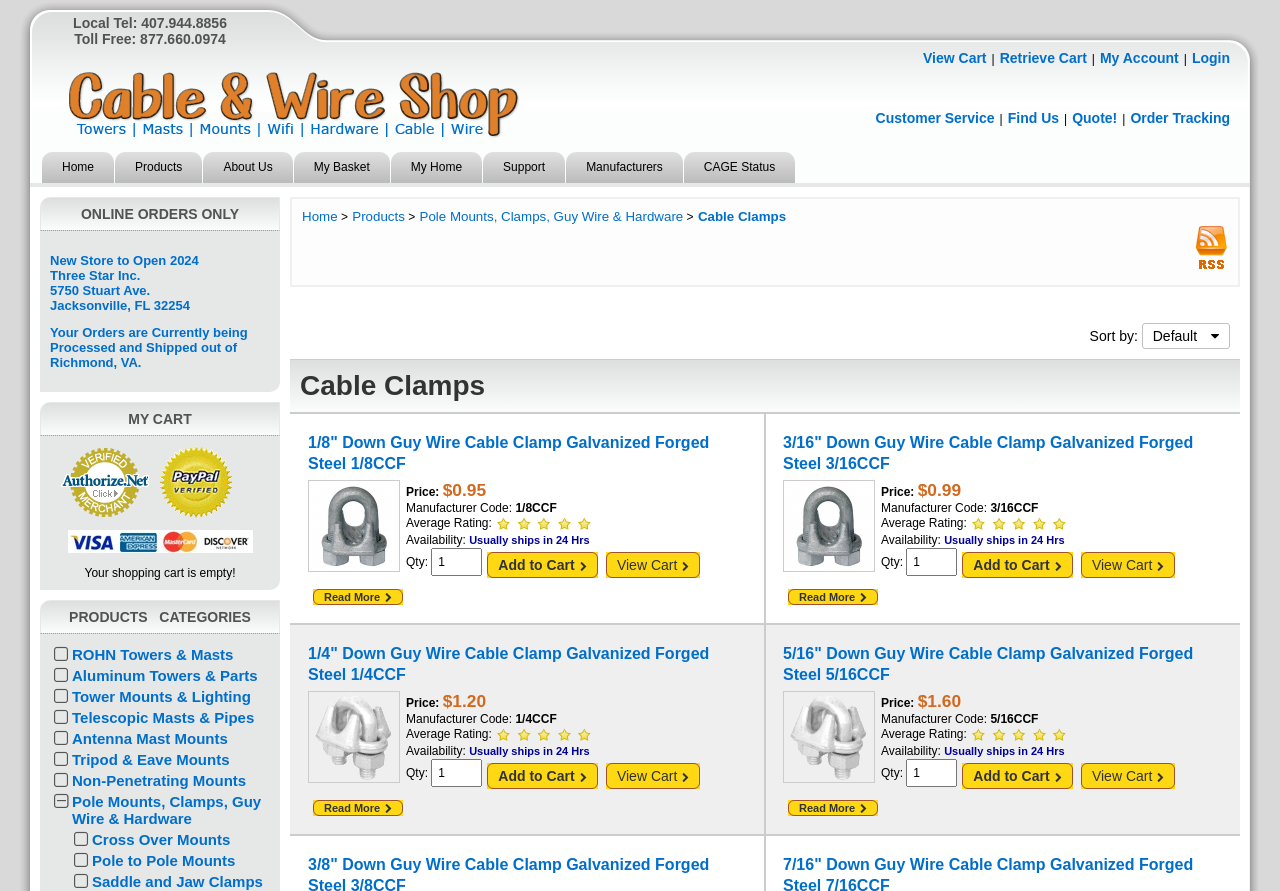Kindly provide the bounding box coordinates of the section you need to click on to fulfill the given instruction: "View orders".

[0.883, 0.123, 0.961, 0.141]